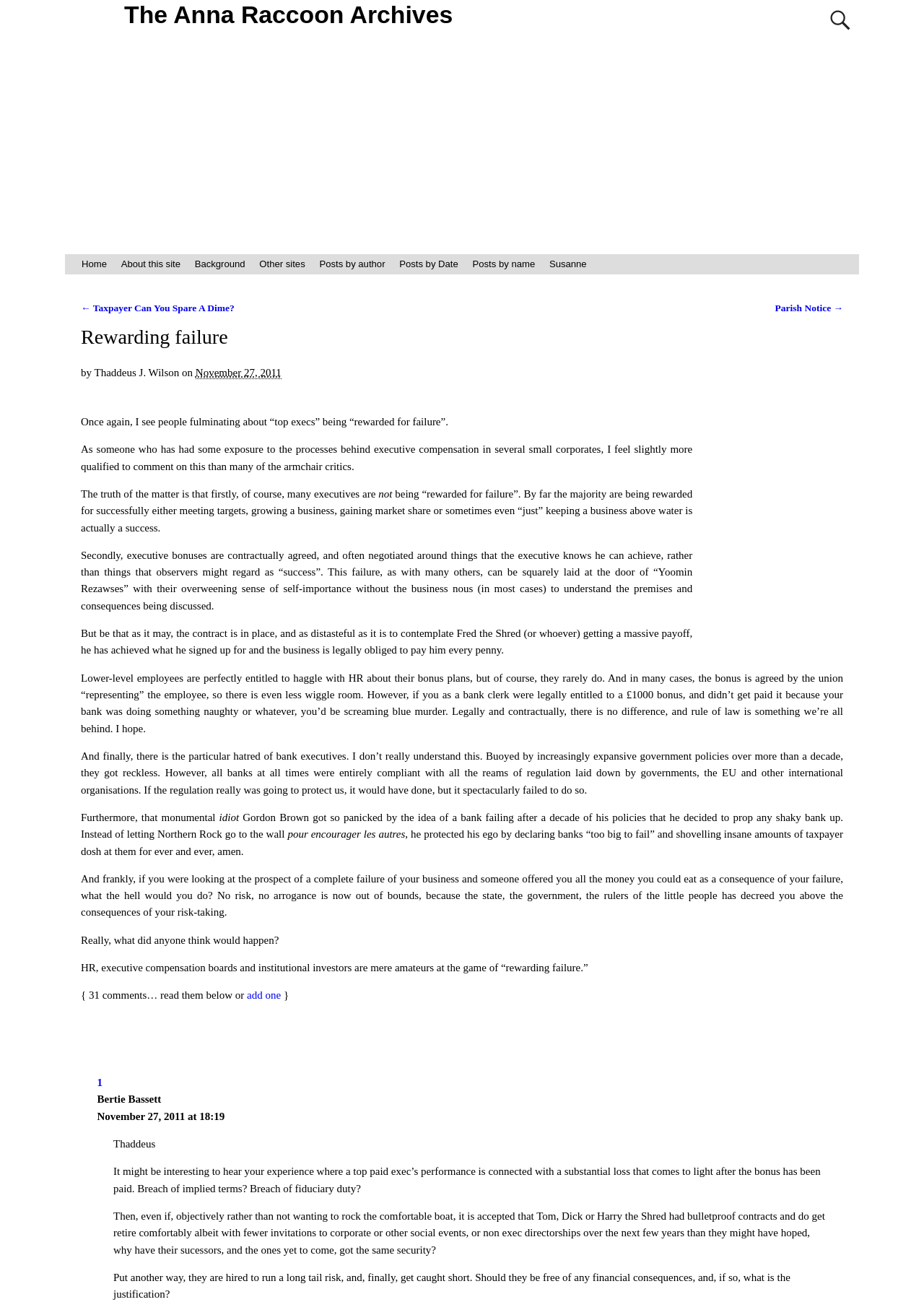Could you provide the bounding box coordinates for the portion of the screen to click to complete this instruction: "Add a comment"?

[0.267, 0.76, 0.304, 0.769]